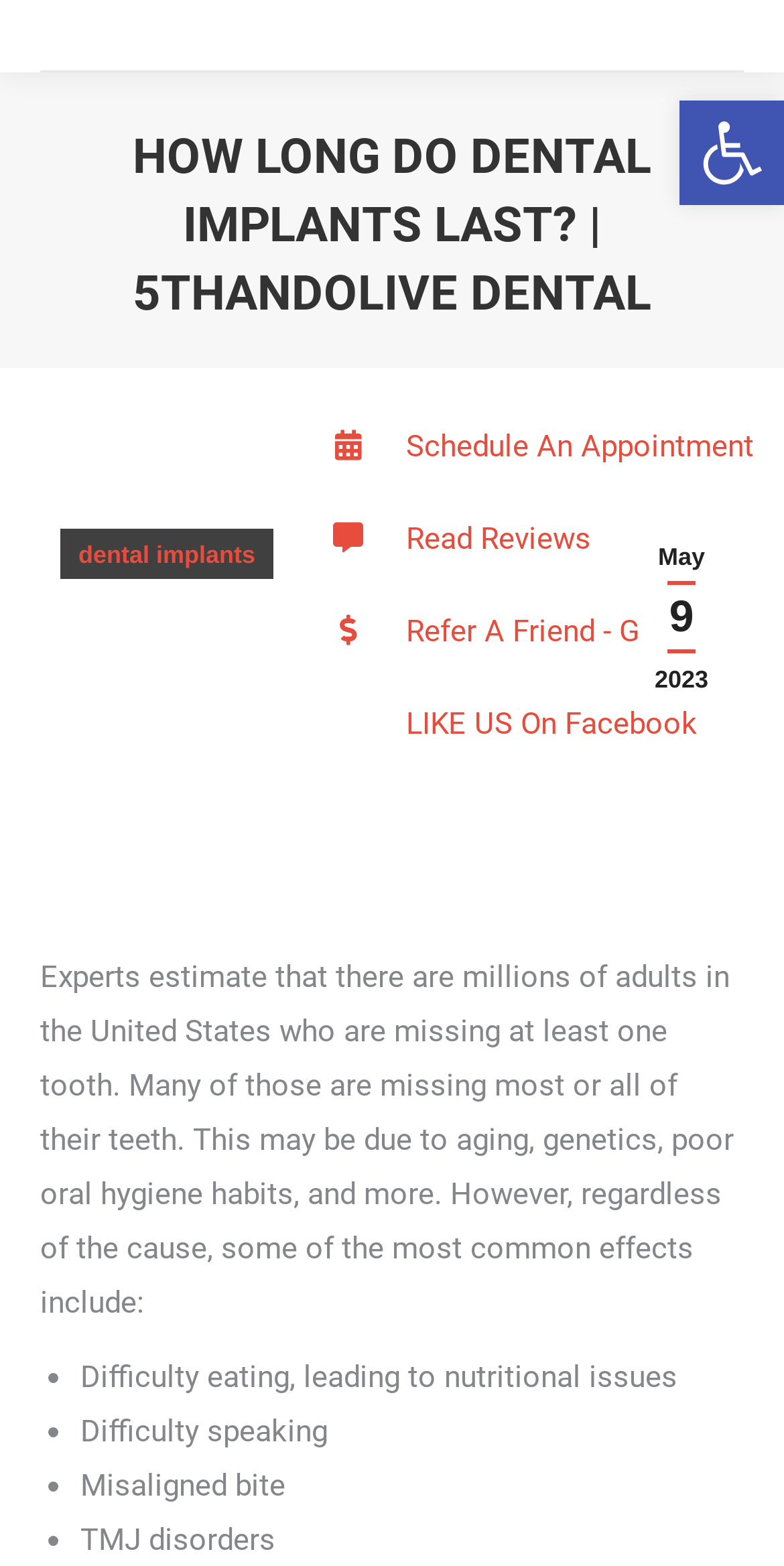Determine the bounding box for the HTML element described here: "LIKE US On Facebook". The coordinates should be given as [left, top, right, bottom] with each number being a float between 0 and 1.

[0.379, 0.433, 1.0, 0.492]